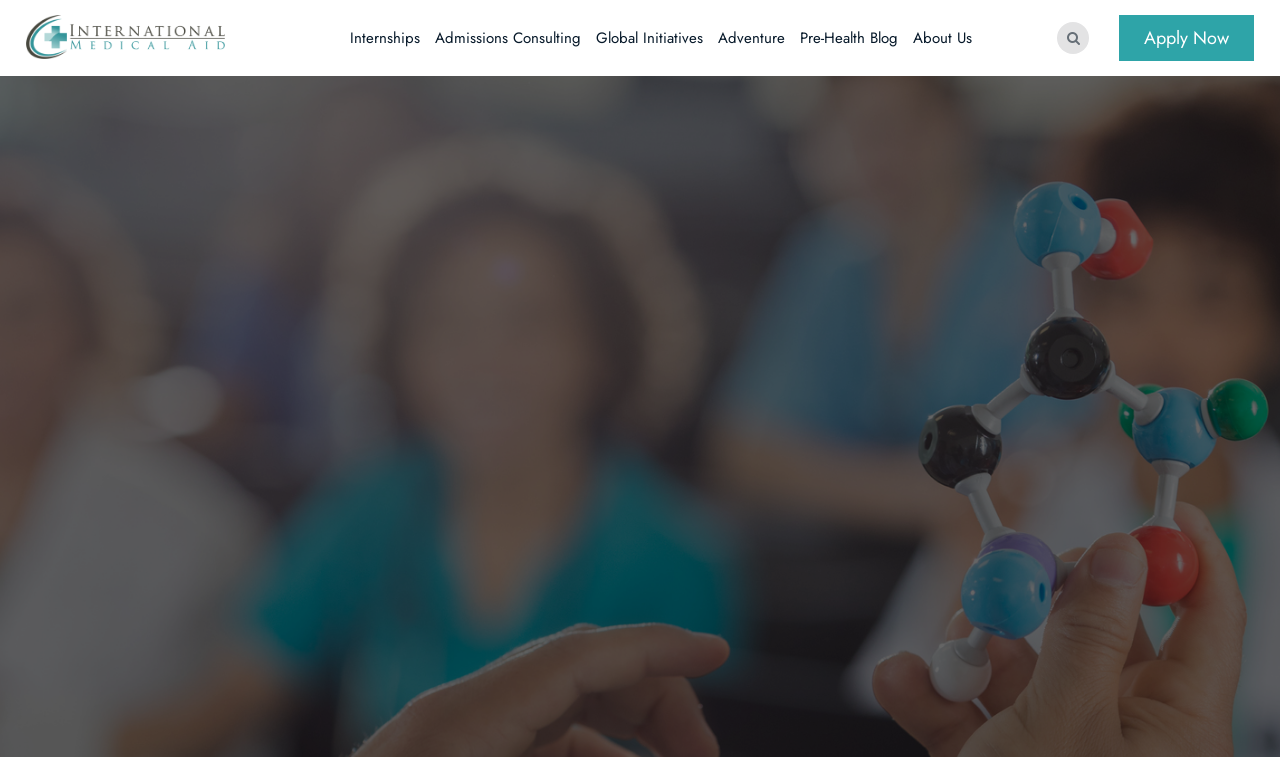Find the bounding box coordinates for the element that must be clicked to complete the instruction: "Click the Innova Firebird link". The coordinates should be four float numbers between 0 and 1, indicated as [left, top, right, bottom].

None